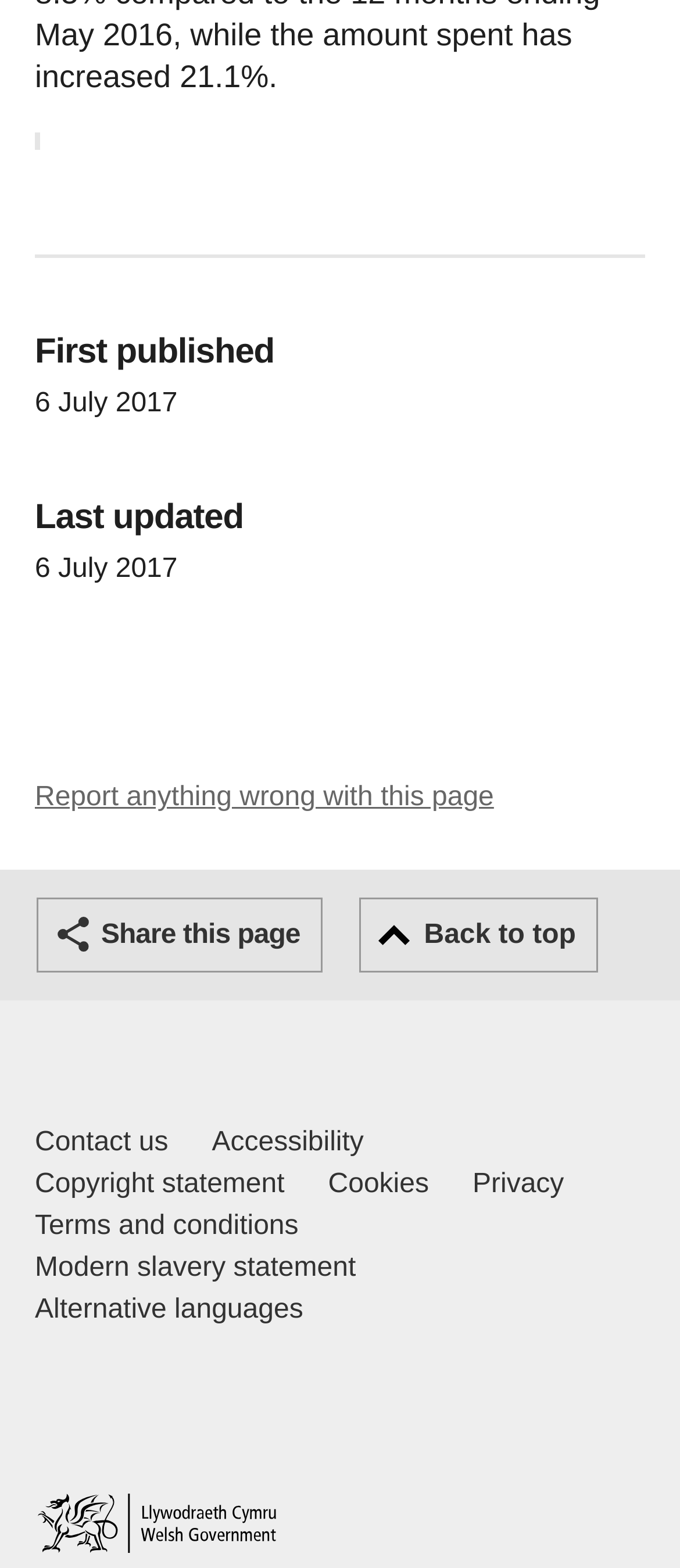What is the purpose of the button at the bottom right?
Look at the webpage screenshot and answer the question with a detailed explanation.

The button at the bottom right has the text 'Back to top', indicating that its purpose is to allow users to quickly navigate back to the top of the page.